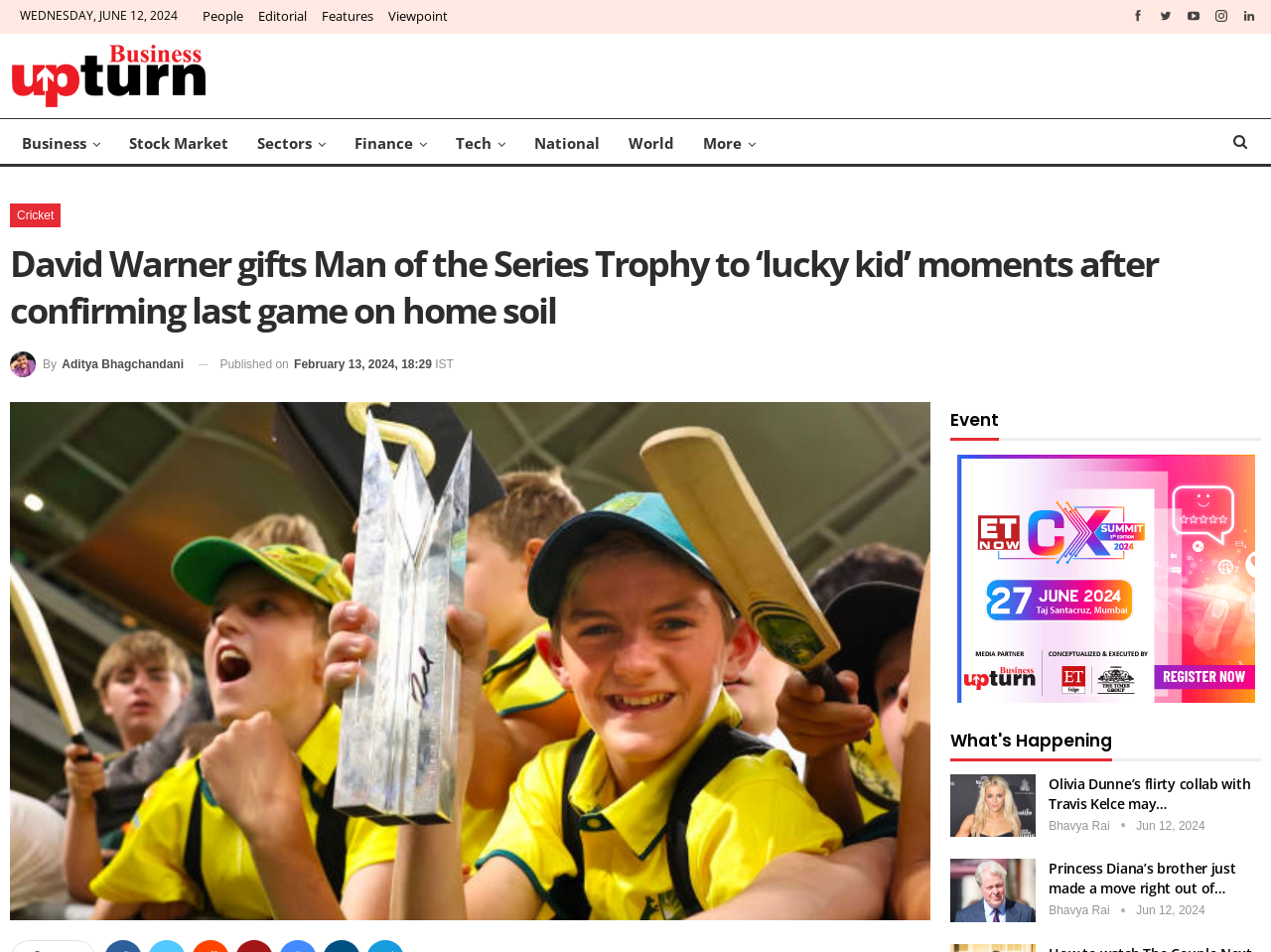Please locate the bounding box coordinates of the element that needs to be clicked to achieve the following instruction: "Read the article by Aditya Bhagchandani". The coordinates should be four float numbers between 0 and 1, i.e., [left, top, right, bottom].

[0.008, 0.369, 0.145, 0.397]